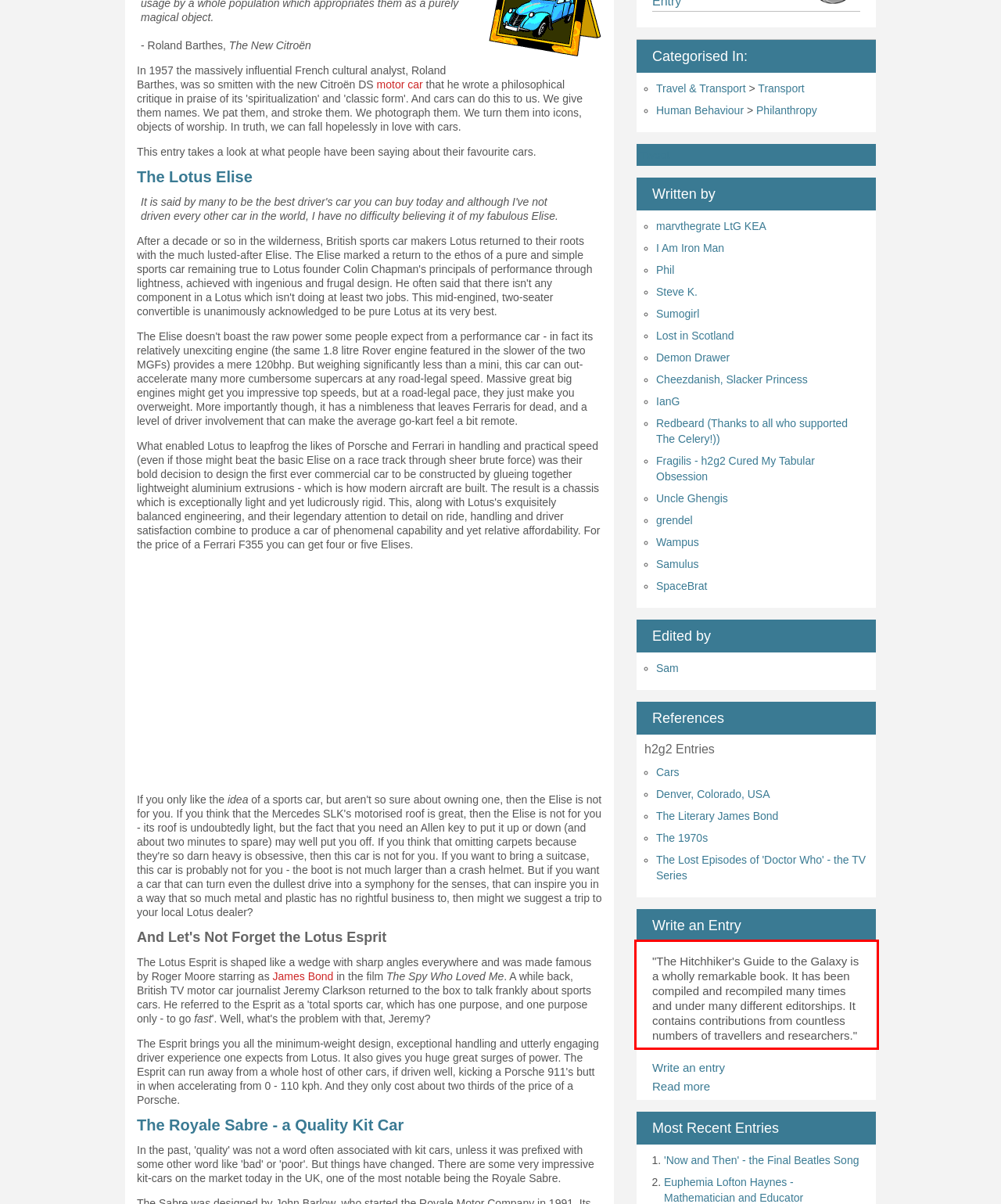Examine the webpage screenshot and use OCR to obtain the text inside the red bounding box.

"The Hitchhiker's Guide to the Galaxy is a wholly remarkable book. It has been compiled and recompiled many times and under many different editorships. It contains contributions from countless numbers of travellers and researchers."